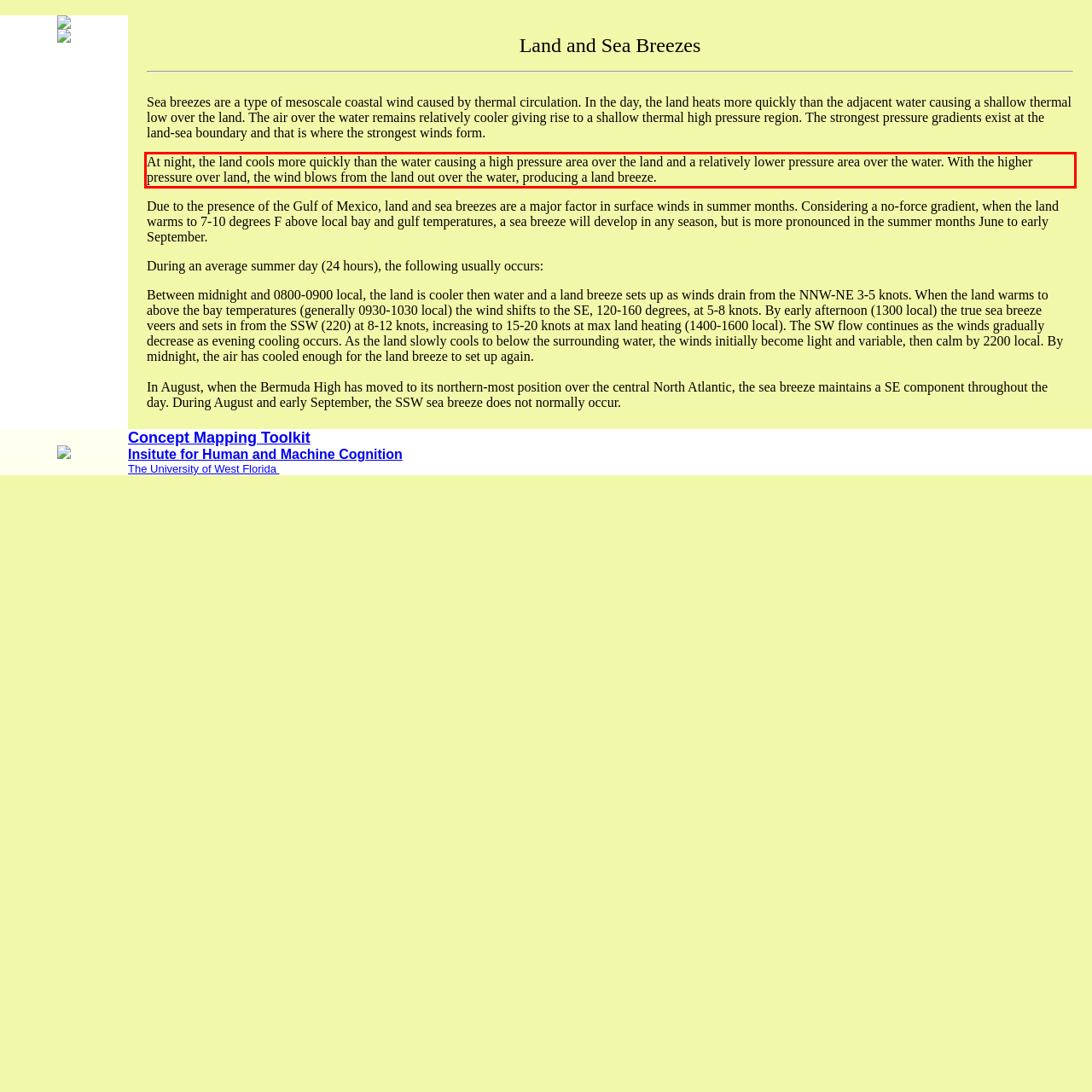Please perform OCR on the UI element surrounded by the red bounding box in the given webpage screenshot and extract its text content.

At night, the land cools more quickly than the water causing a high pressure area over the land and a relatively lower pressure area over the water. With the higher pressure over land, the wind blows from the land out over the water, producing a land breeze.